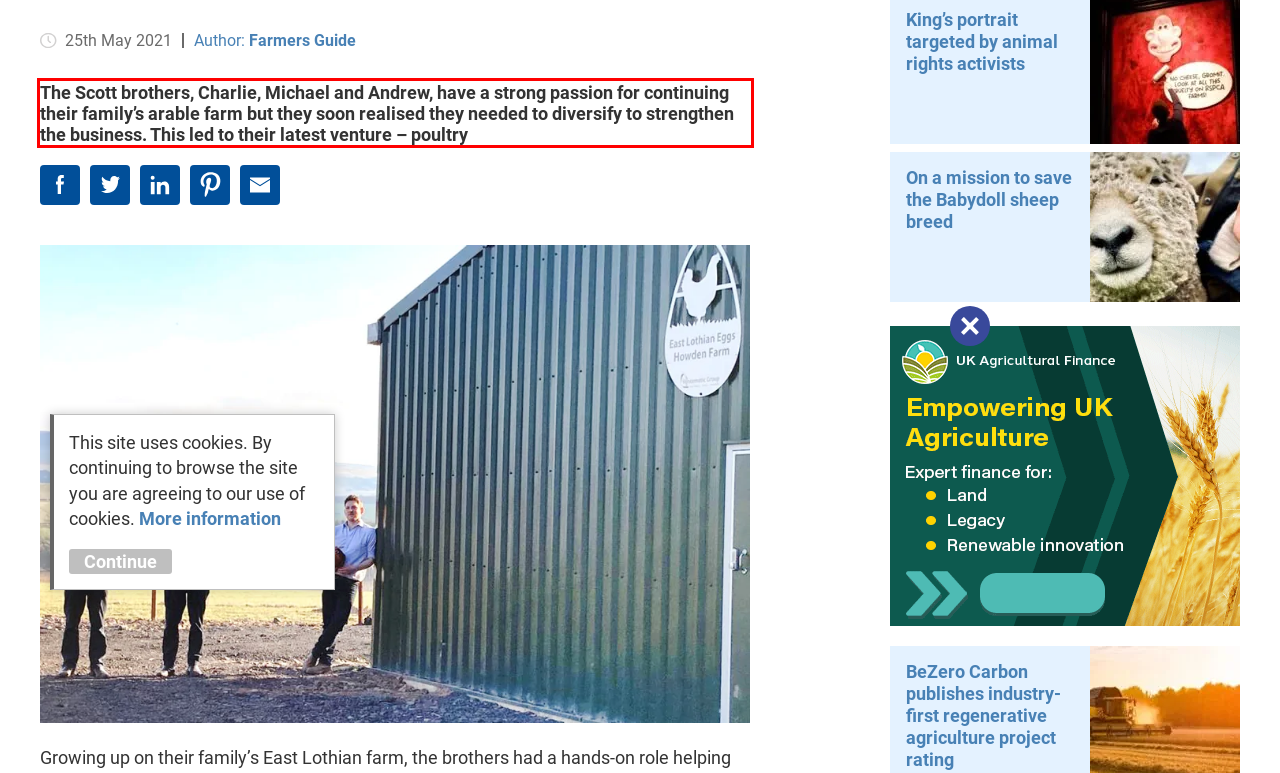Examine the screenshot of the webpage, locate the red bounding box, and generate the text contained within it.

The Scott brothers, Charlie, Michael and Andrew, have a strong passion for continuing their family’s arable farm but they soon realised they needed to diversify to strengthen the business. This led to their latest venture – poultry